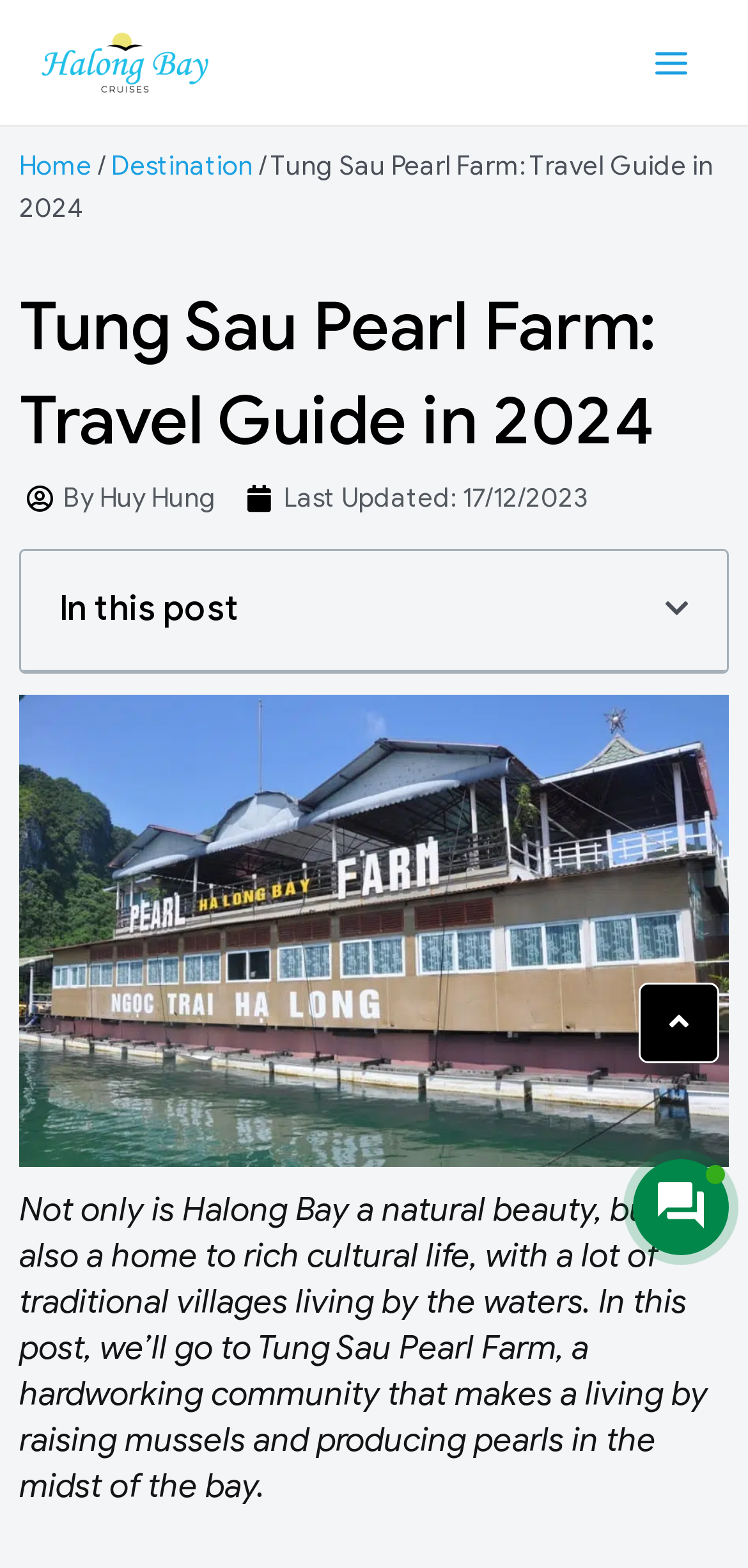Bounding box coordinates are to be given in the format (top-left x, top-left y, bottom-right x, bottom-right y). All values must be floating point numbers between 0 and 1. Provide the bounding box coordinate for the UI element described as: Main Menu

[0.848, 0.016, 0.949, 0.064]